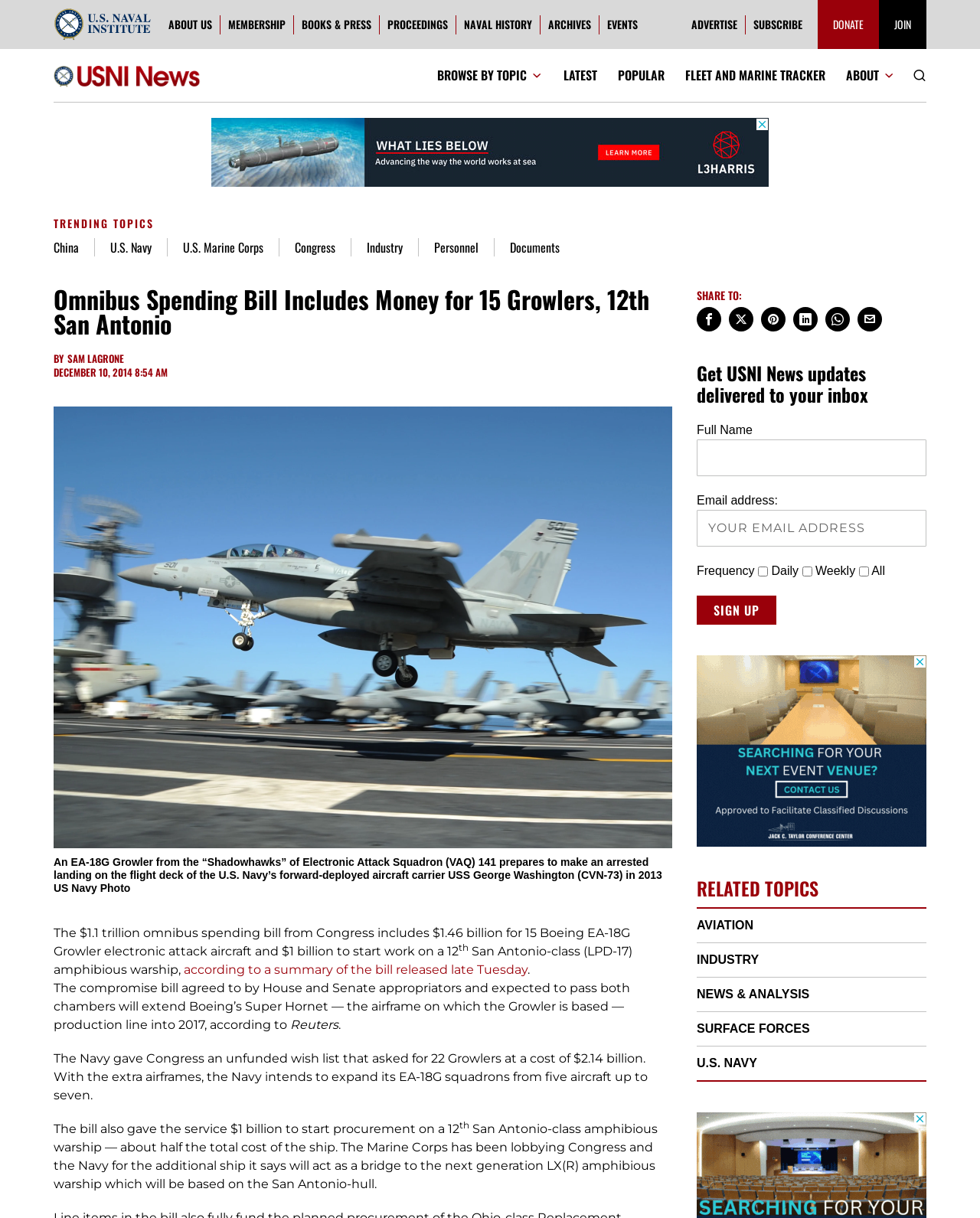Determine the bounding box for the described UI element: "Whatsapp".

[0.842, 0.252, 0.867, 0.272]